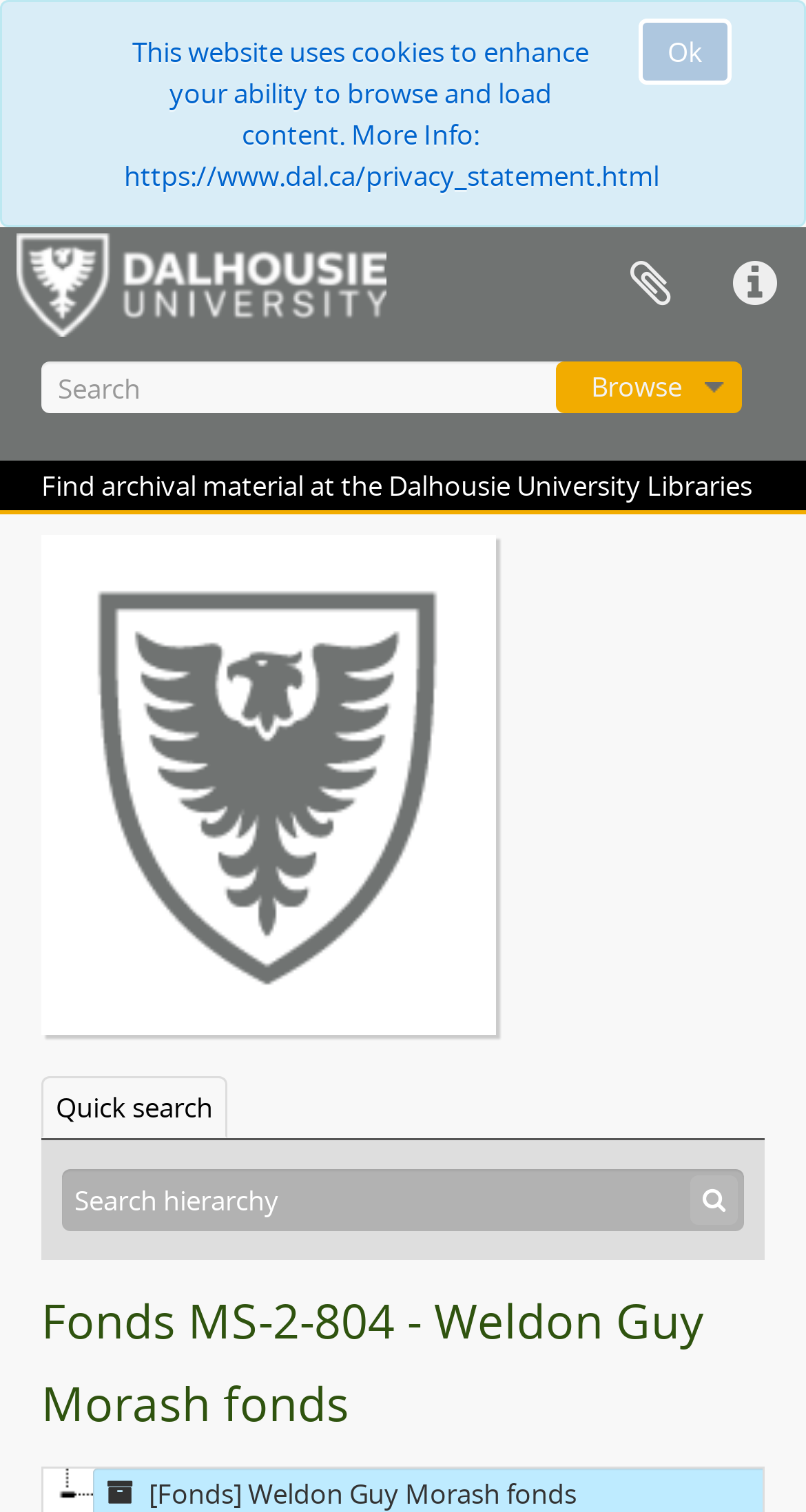Please determine the bounding box coordinates, formatted as (top-left x, top-left y, bottom-right x, bottom-right y), with all values as floating point numbers between 0 and 1. Identify the bounding box of the region described as: aria-label="Search hierarchy" name="query" placeholder="Search hierarchy"

[0.077, 0.774, 0.923, 0.814]